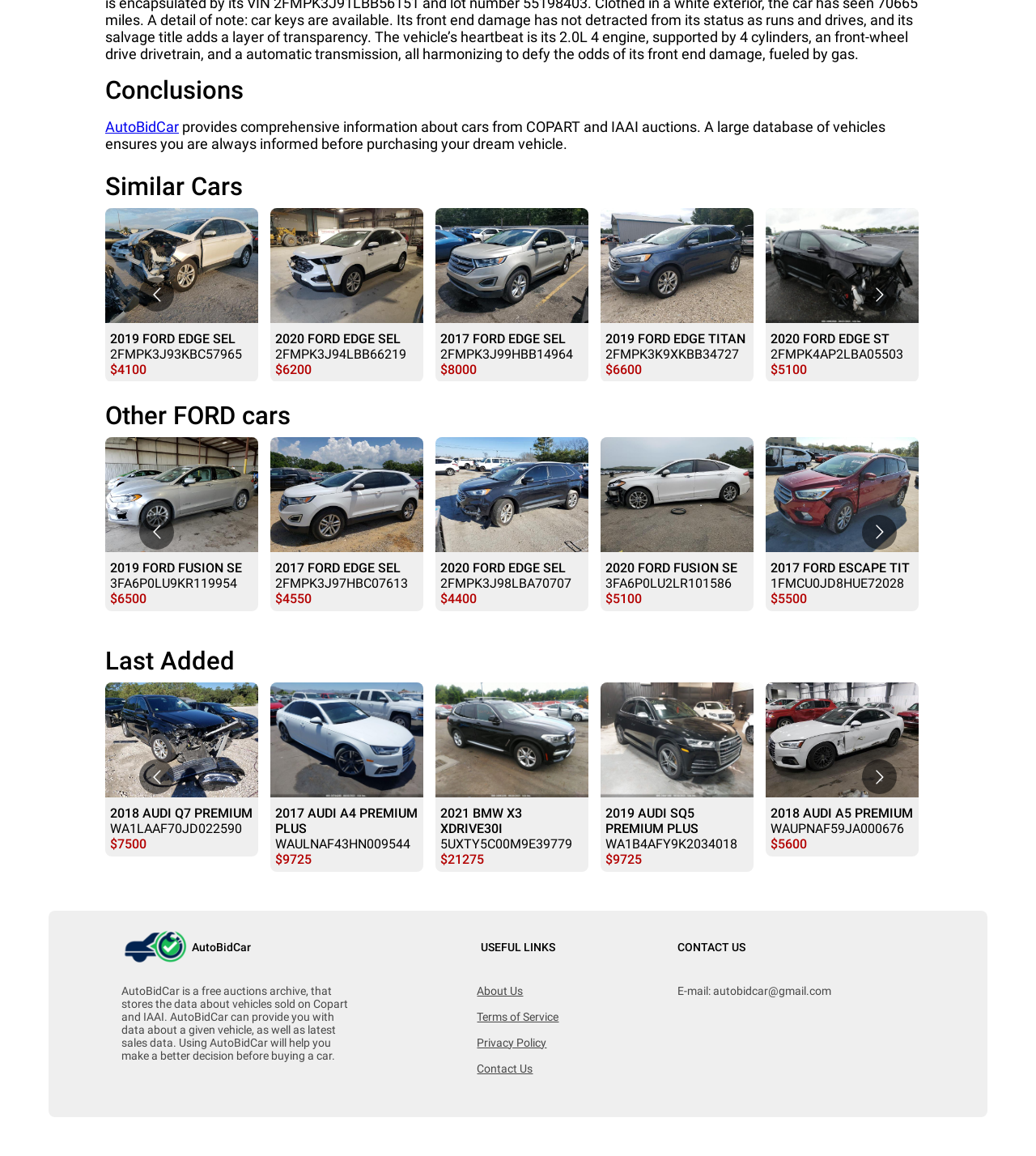Please identify the bounding box coordinates of the element's region that I should click in order to complete the following instruction: "View the details of the 2019 FORD EDGE SEL". The bounding box coordinates consist of four float numbers between 0 and 1, i.e., [left, top, right, bottom].

[0.102, 0.268, 0.249, 0.33]